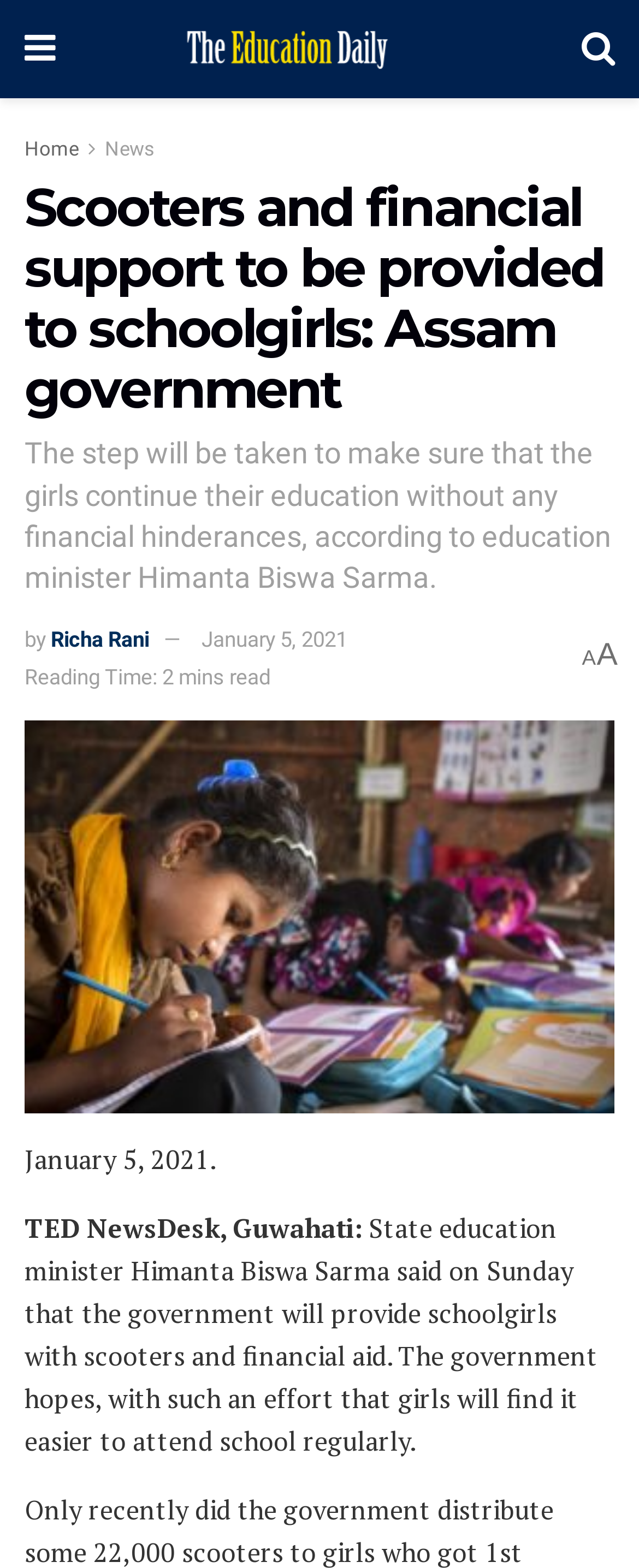Refer to the image and provide a thorough answer to this question:
What is the reading time of the article?

The reading time is mentioned below the author's name, which is 'Richa Rani', and it says 'Reading Time: 2 mins read'.